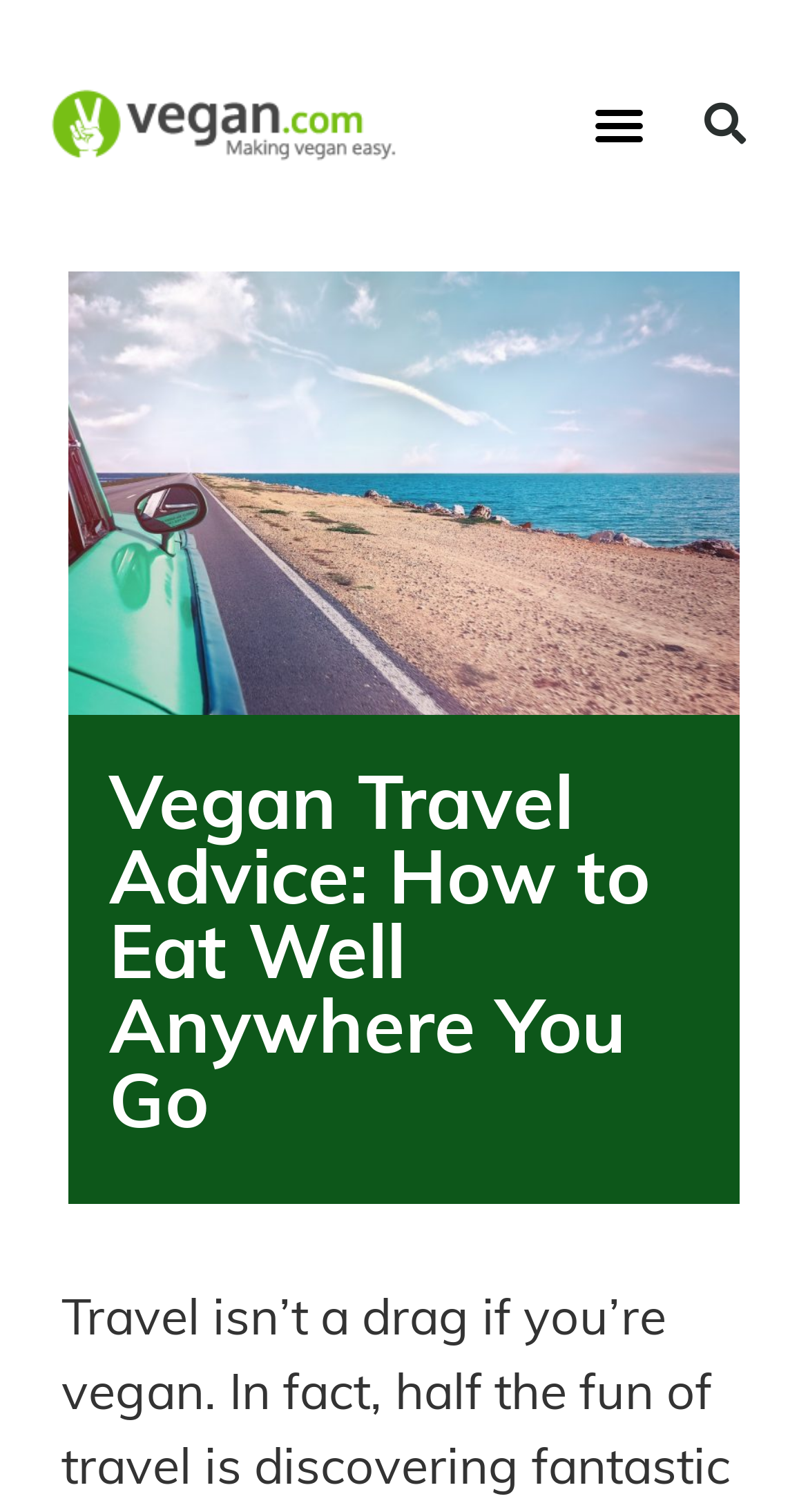Please provide the bounding box coordinates in the format (top-left x, top-left y, bottom-right x, bottom-right y). Remember, all values are floating point numbers between 0 and 1. What is the bounding box coordinate of the region described as: Menu

[0.718, 0.057, 0.814, 0.108]